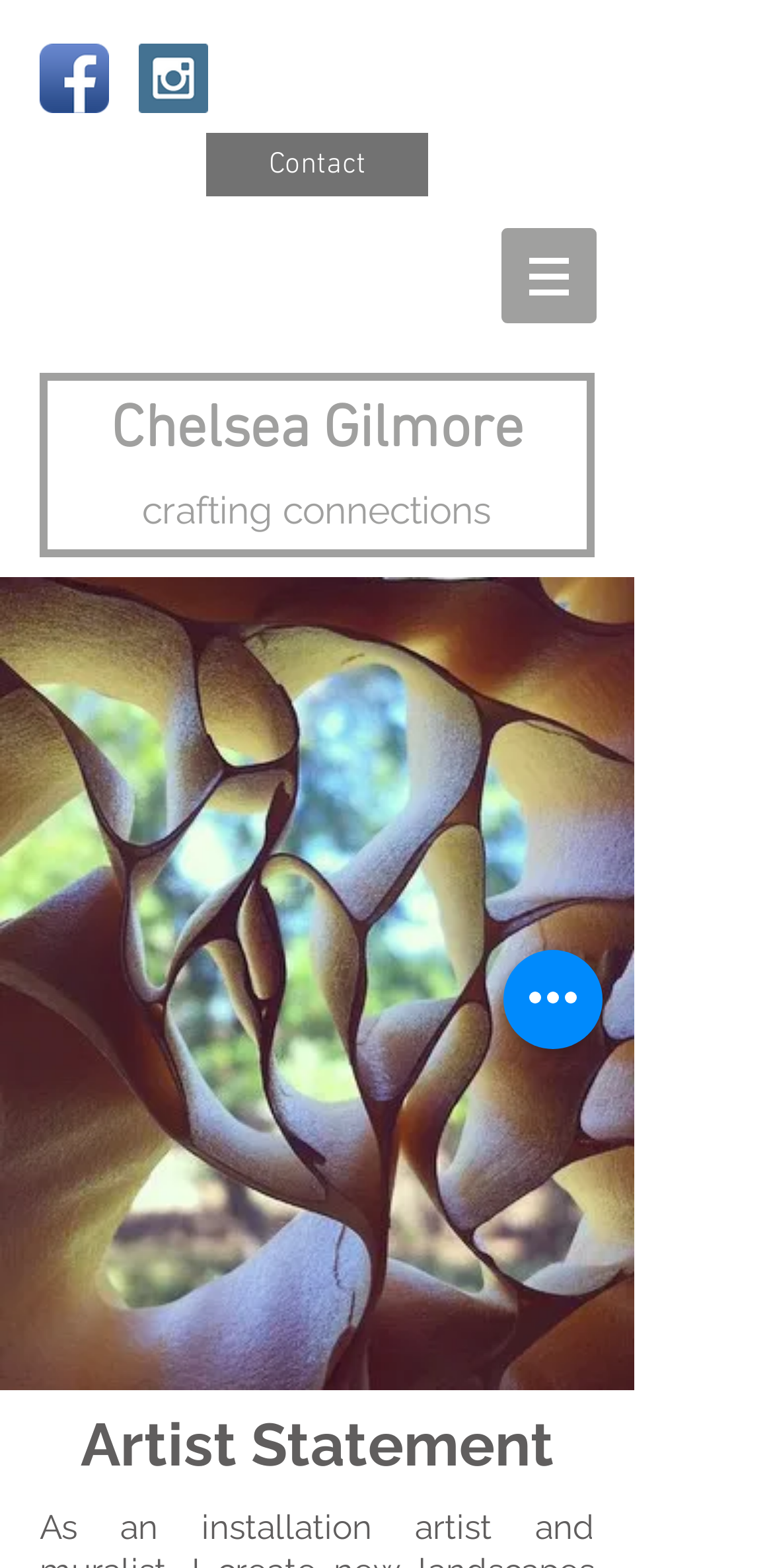Is there a contact page?
Answer the question in a detailed and comprehensive manner.

There is a link to a contact page located at the top of the page, which can be identified by the text 'Contact'.